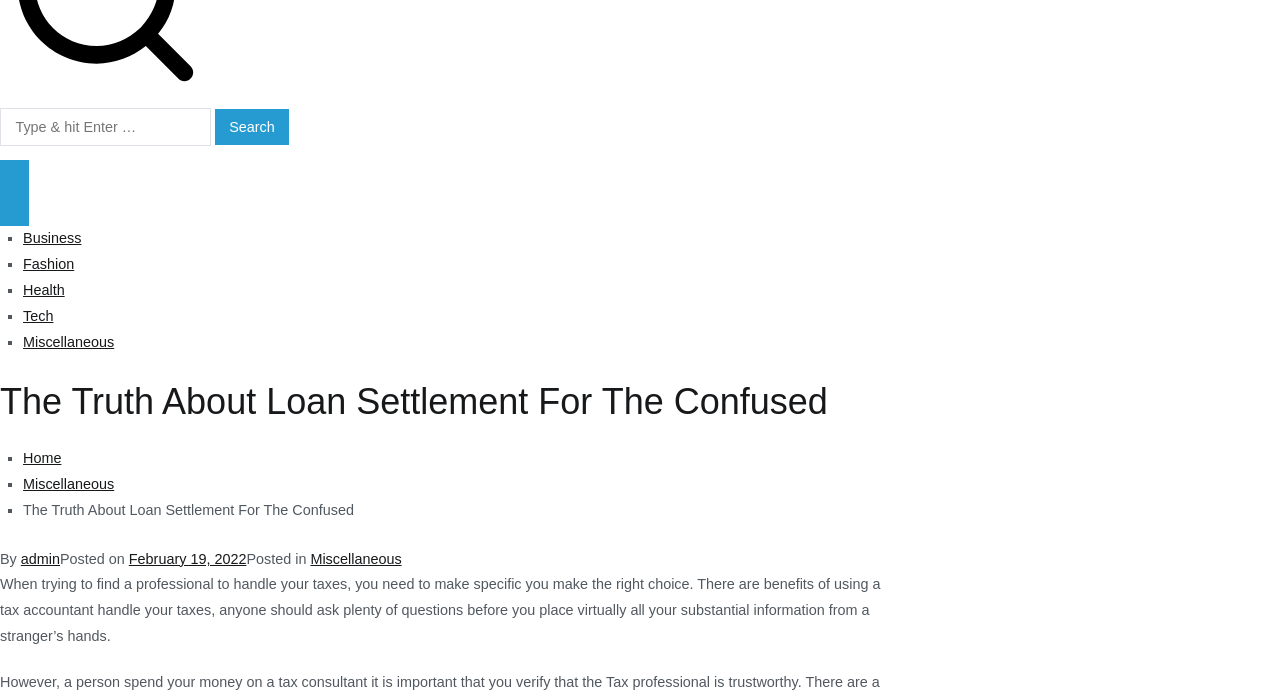How many categories are listed?
Answer the question with a single word or phrase by looking at the picture.

5